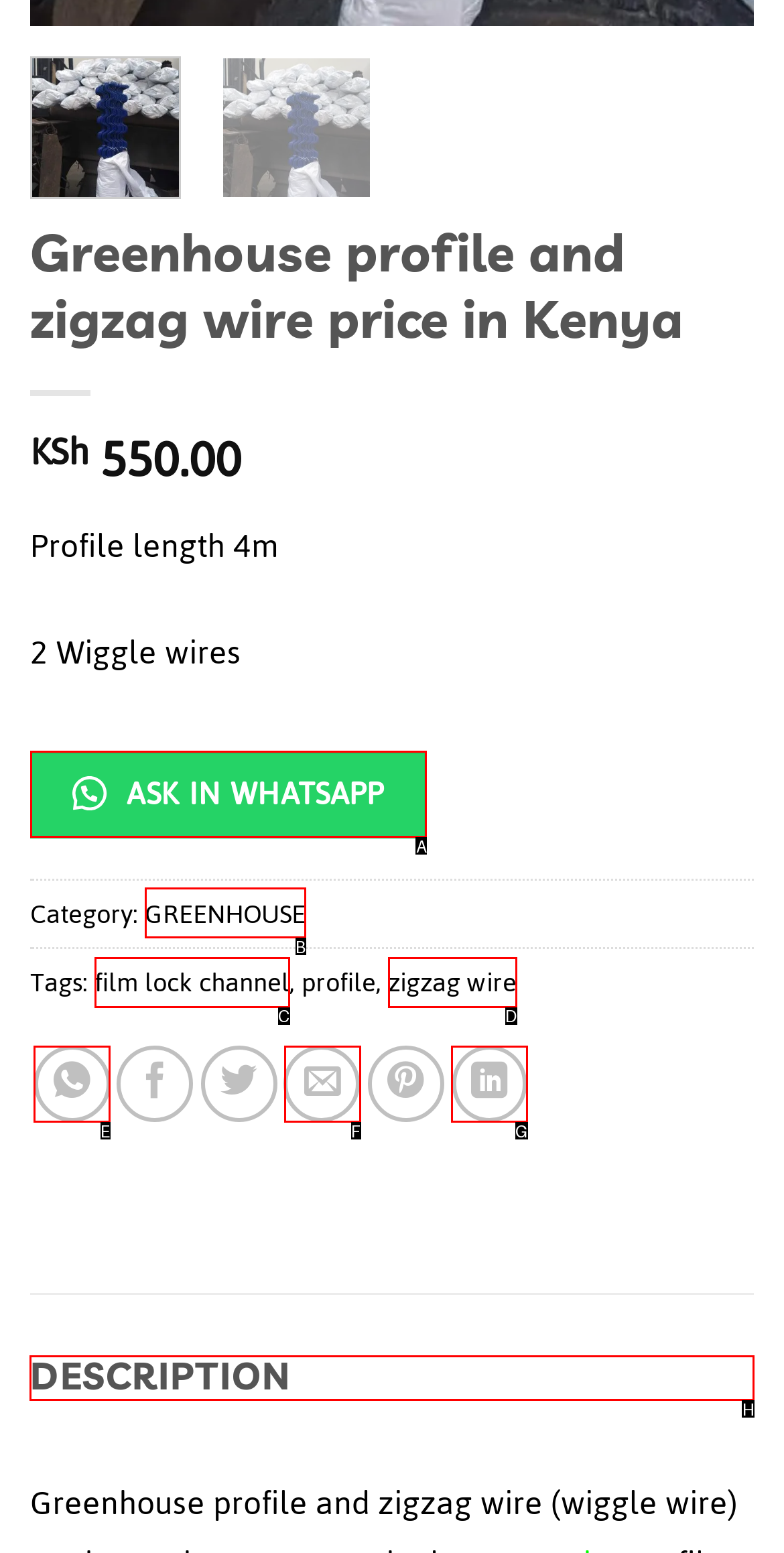Indicate the HTML element that should be clicked to perform the task: View product description Reply with the letter corresponding to the chosen option.

H